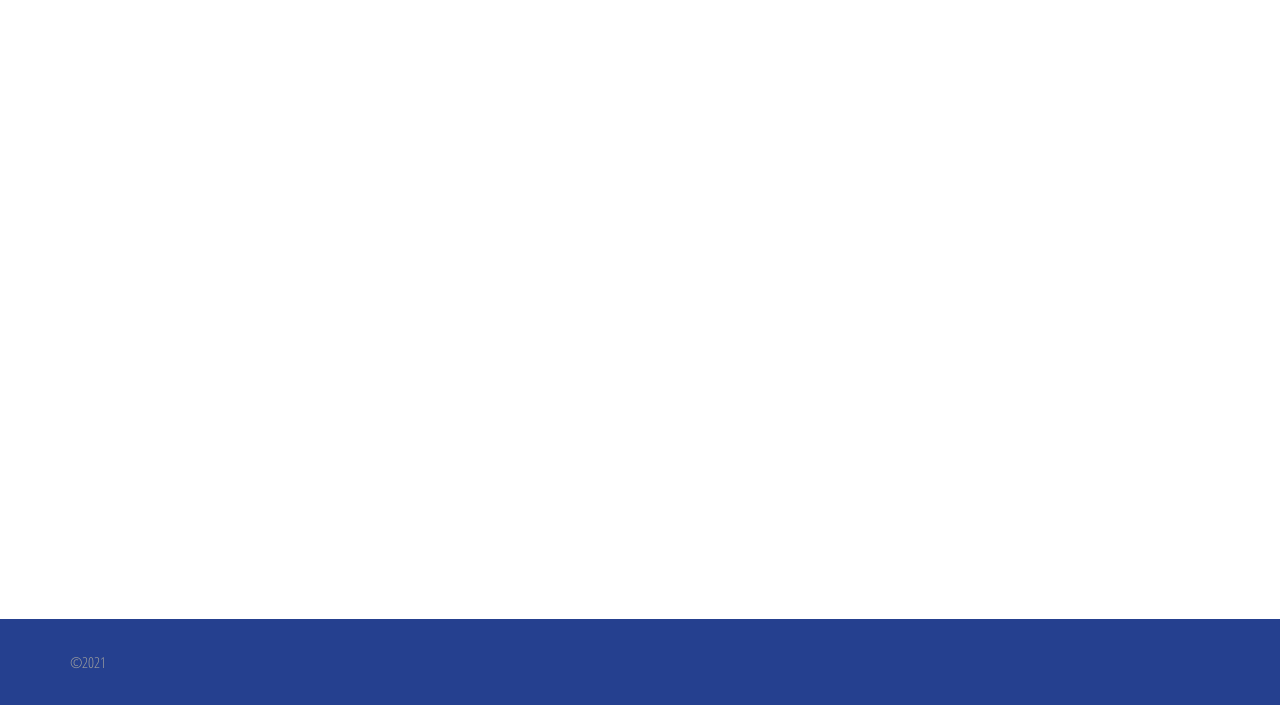Given the description "Exhibition", determine the bounding box of the corresponding UI element.

[0.343, 0.129, 0.426, 0.164]